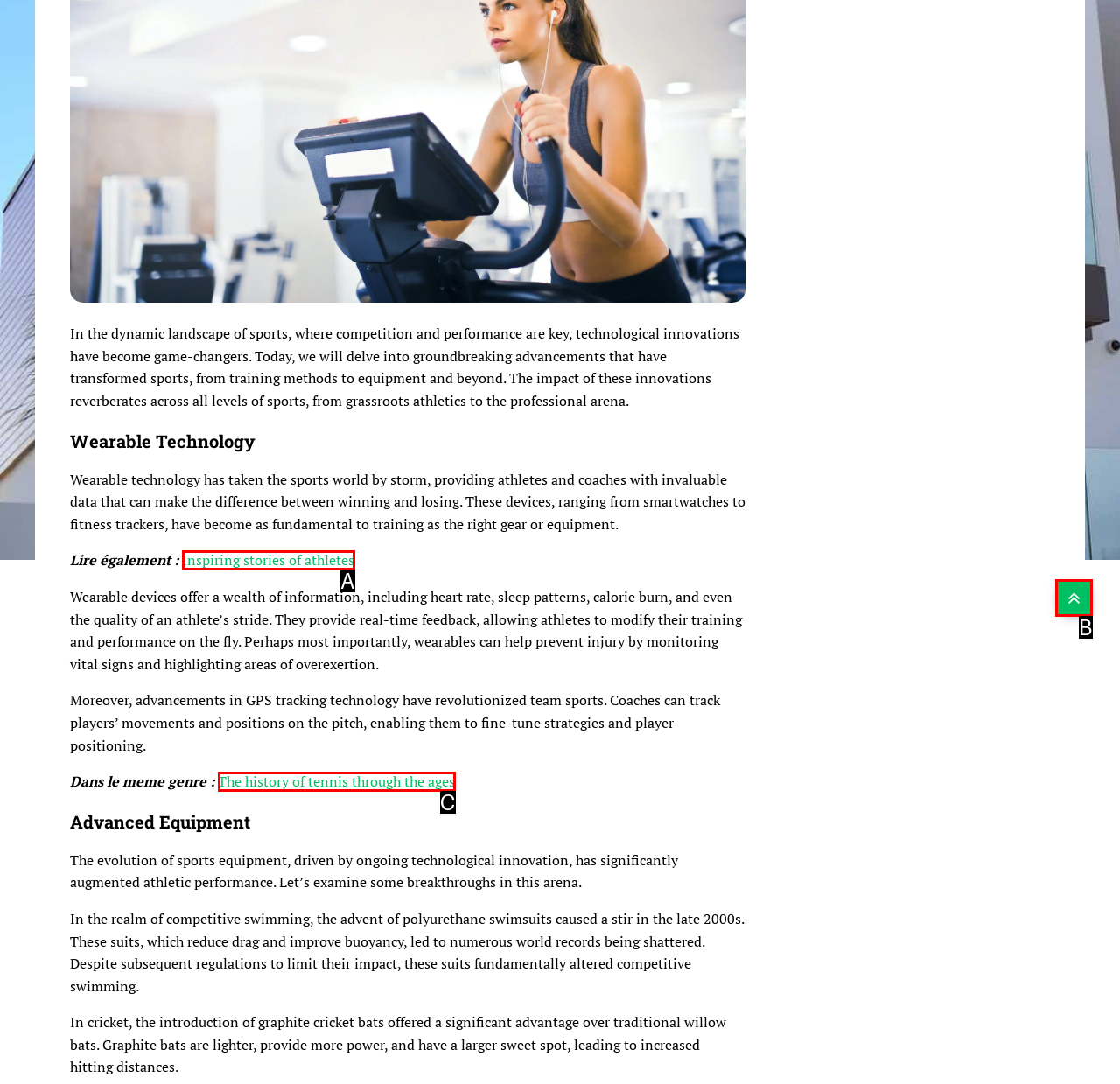Given the element description: parent_node: sports
Pick the letter of the correct option from the list.

B